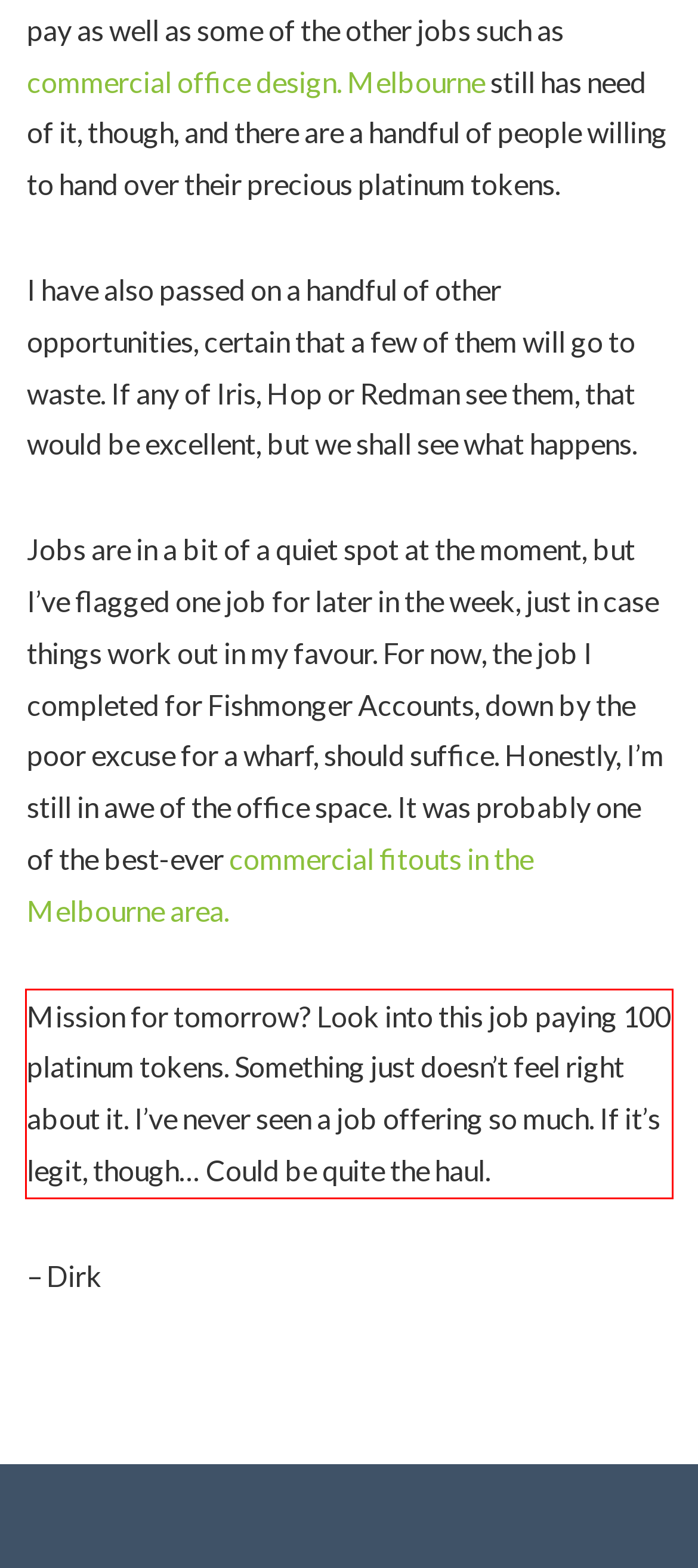With the provided screenshot of a webpage, locate the red bounding box and perform OCR to extract the text content inside it.

Mission for tomorrow? Look into this job paying 100 platinum tokens. Something just doesn’t feel right about it. I’ve never seen a job offering so much. If it’s legit, though… Could be quite the haul.